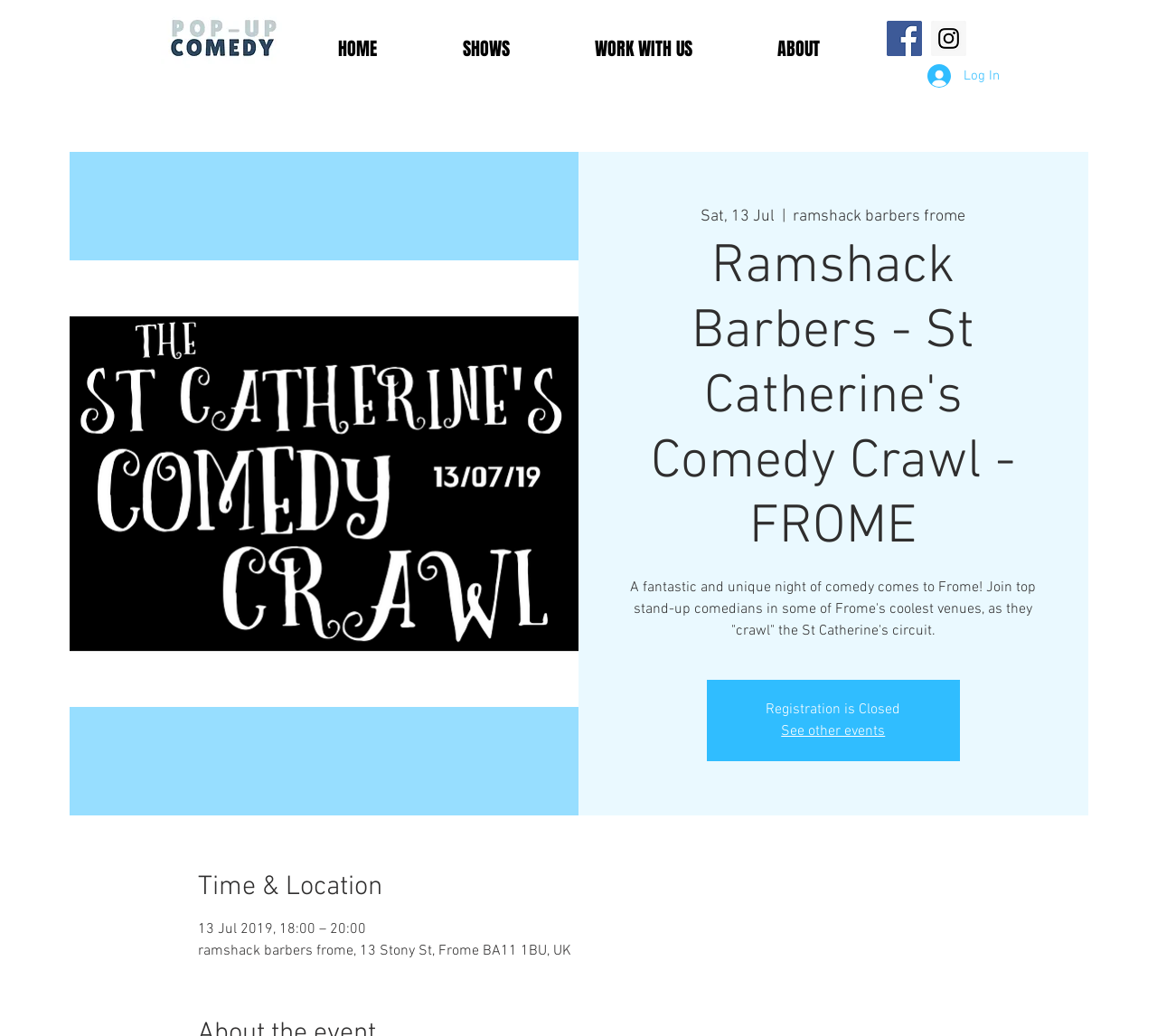Locate the primary heading on the webpage and return its text.

Ramshack Barbers - St Catherine's Comedy Crawl - FROME